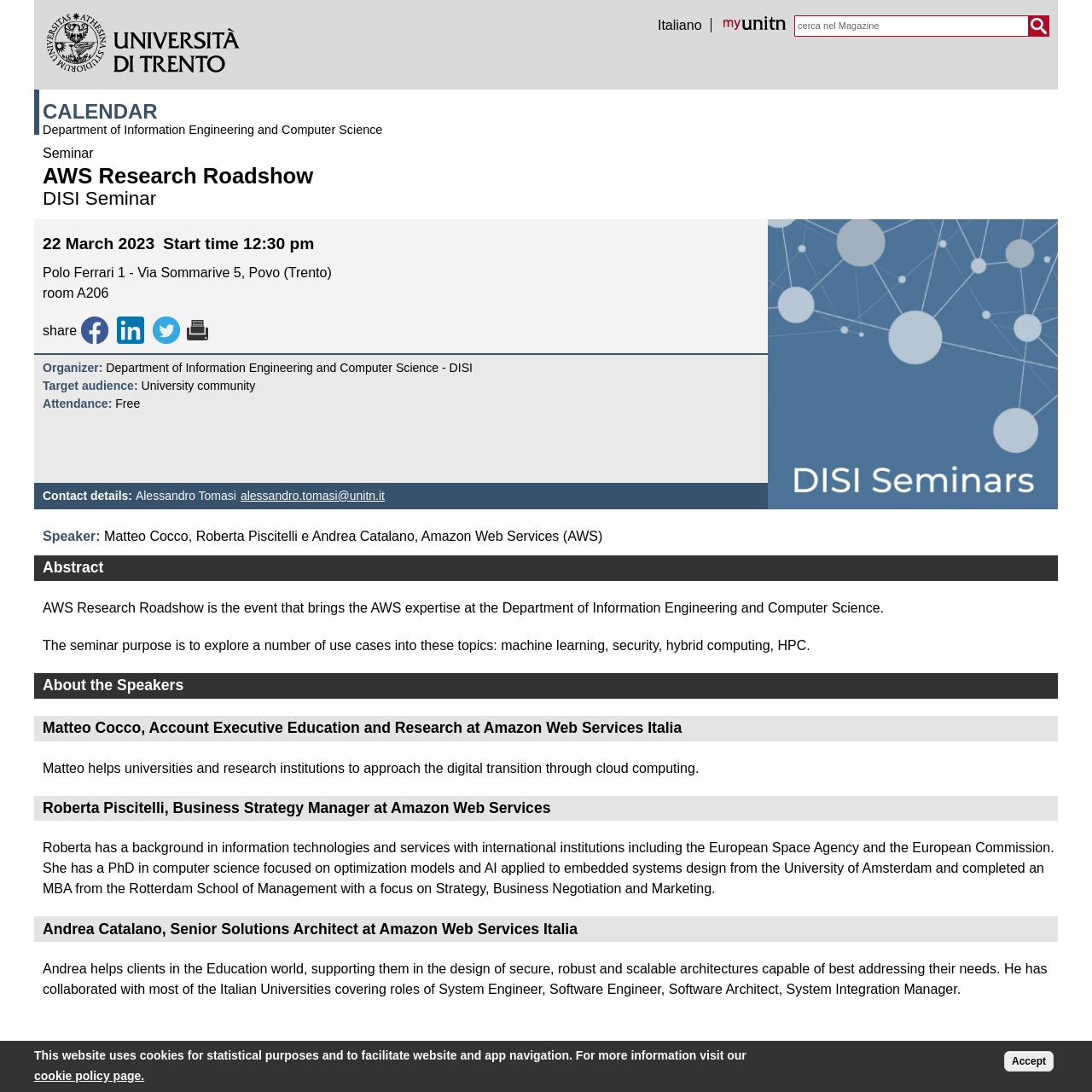Provide the bounding box coordinates of the UI element that matches the description: "cookie policy page.".

[0.031, 0.979, 0.132, 0.991]